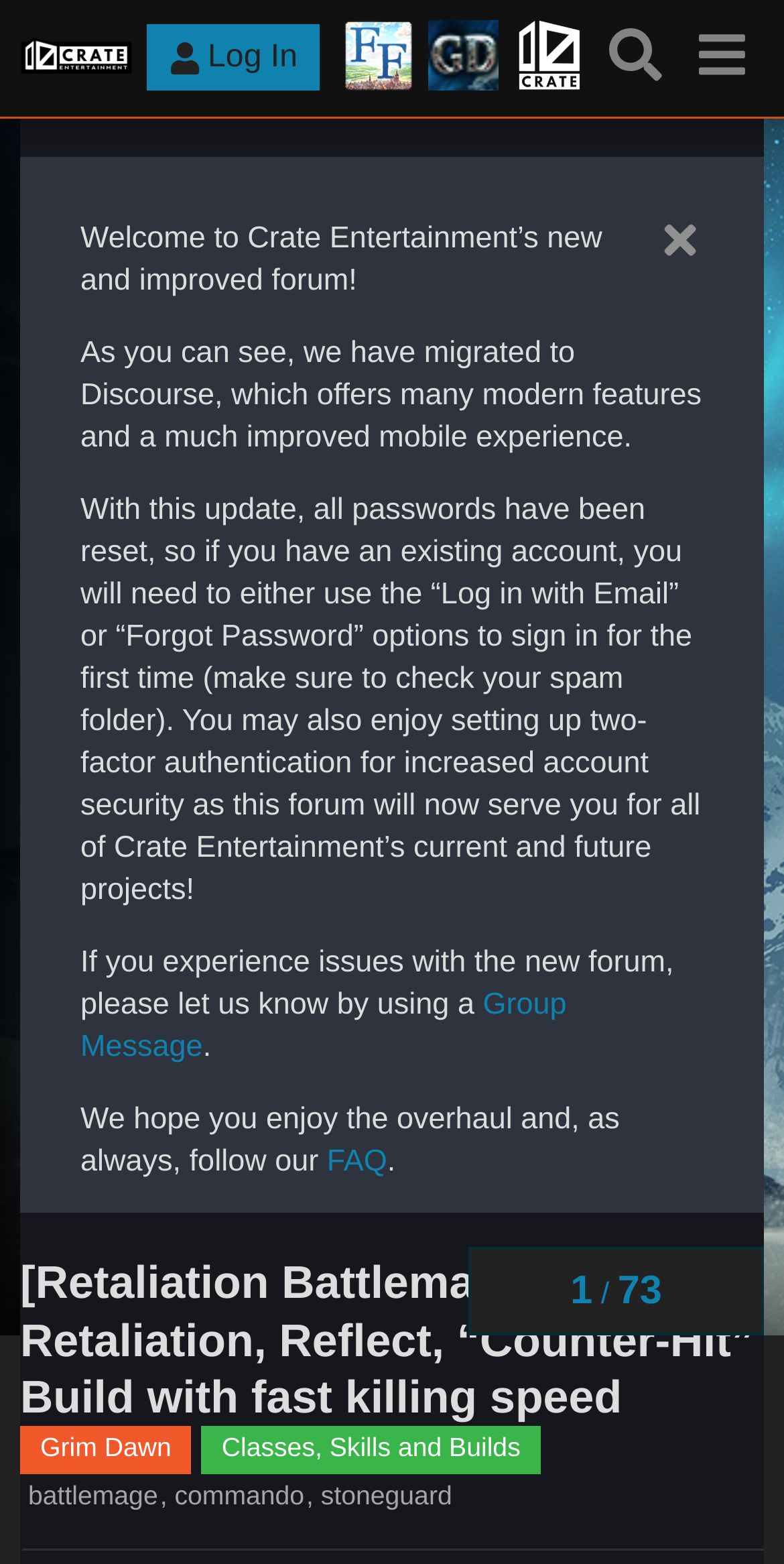Use a single word or phrase to answer the question: What is the purpose of the 'Log In' button?

To log in to the forum